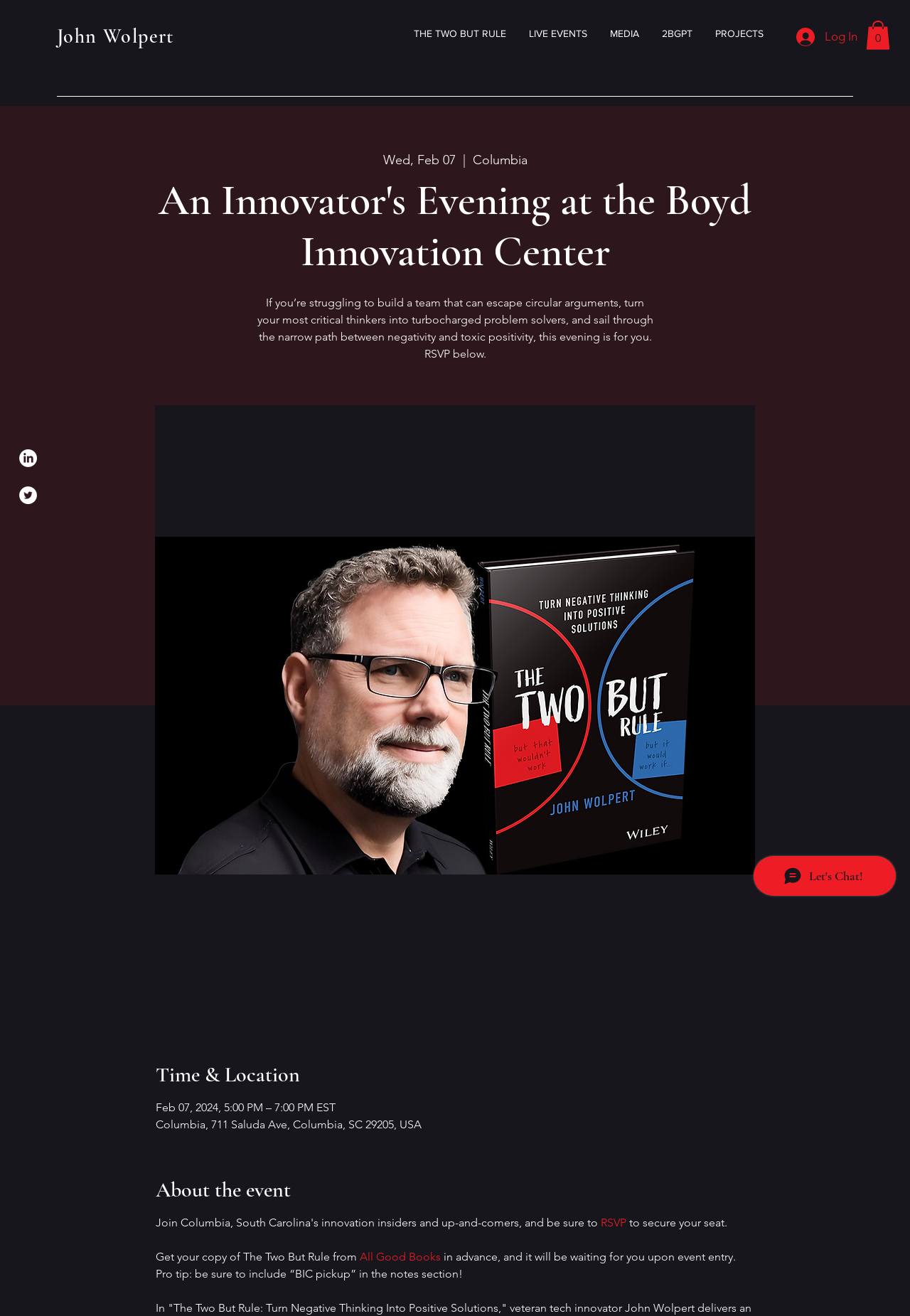Can you find the bounding box coordinates of the area I should click to execute the following instruction: "Visit the LIVE EVENTS page"?

[0.569, 0.012, 0.658, 0.039]